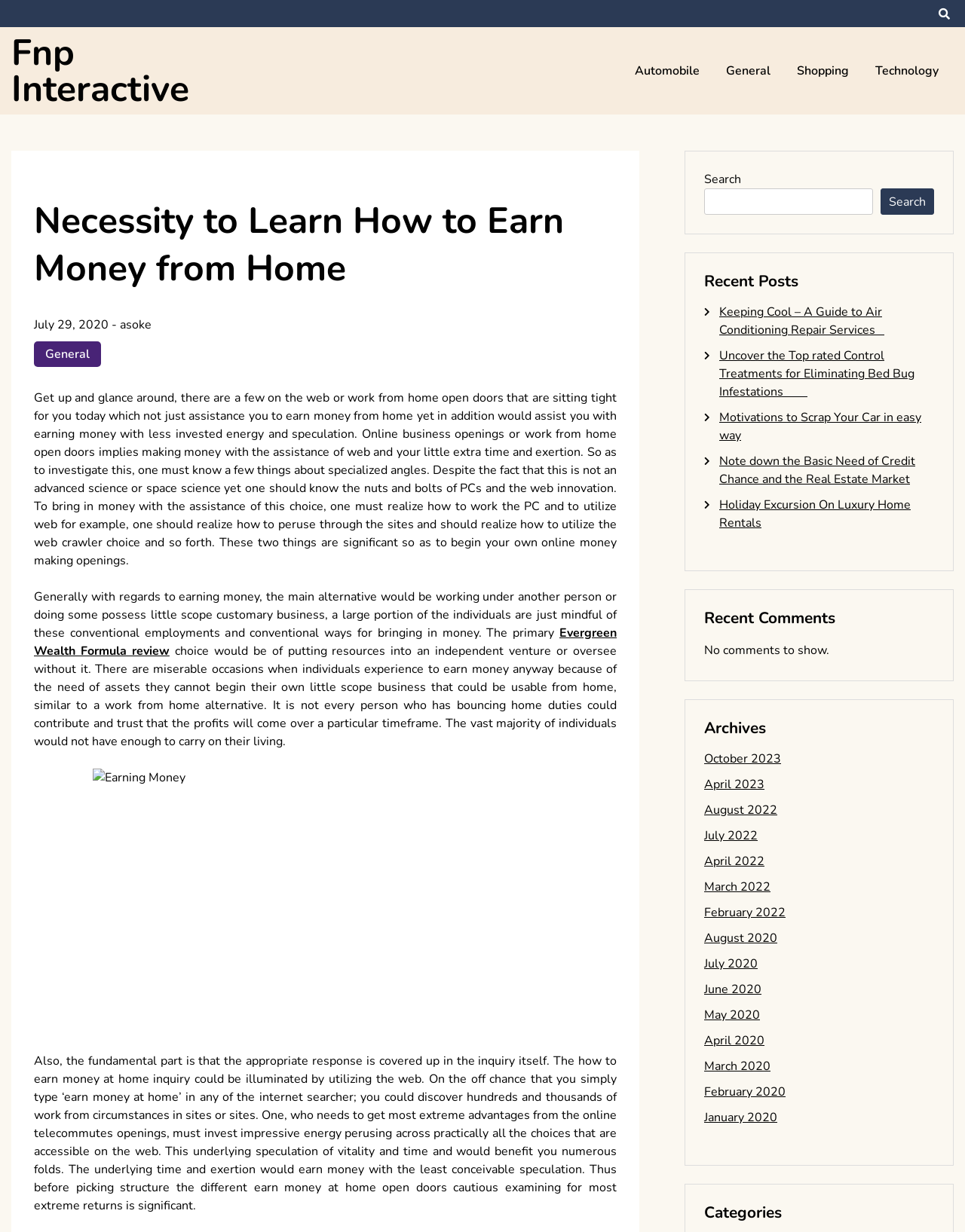Calculate the bounding box coordinates of the UI element given the description: "February 2022".

[0.73, 0.734, 0.814, 0.747]